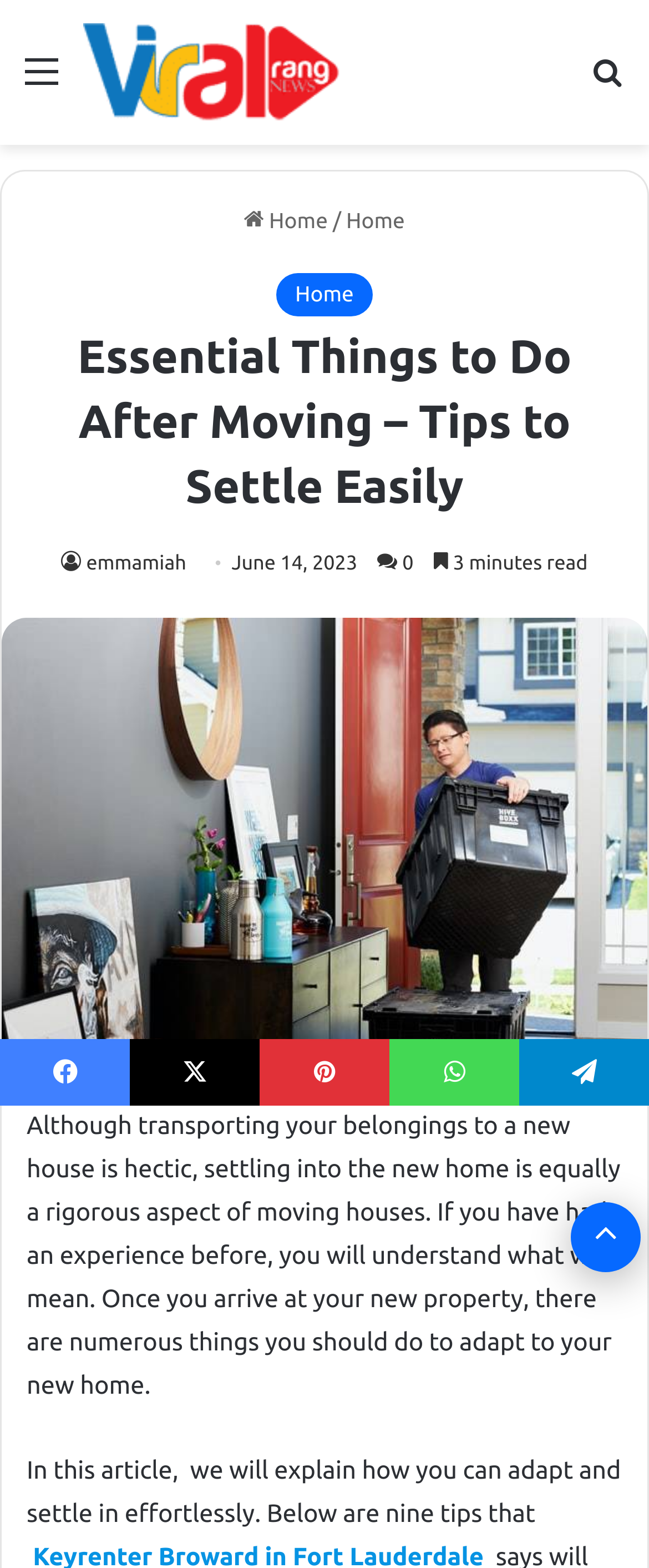Use a single word or phrase to answer the question:
Who is the author of the article?

emmamiah